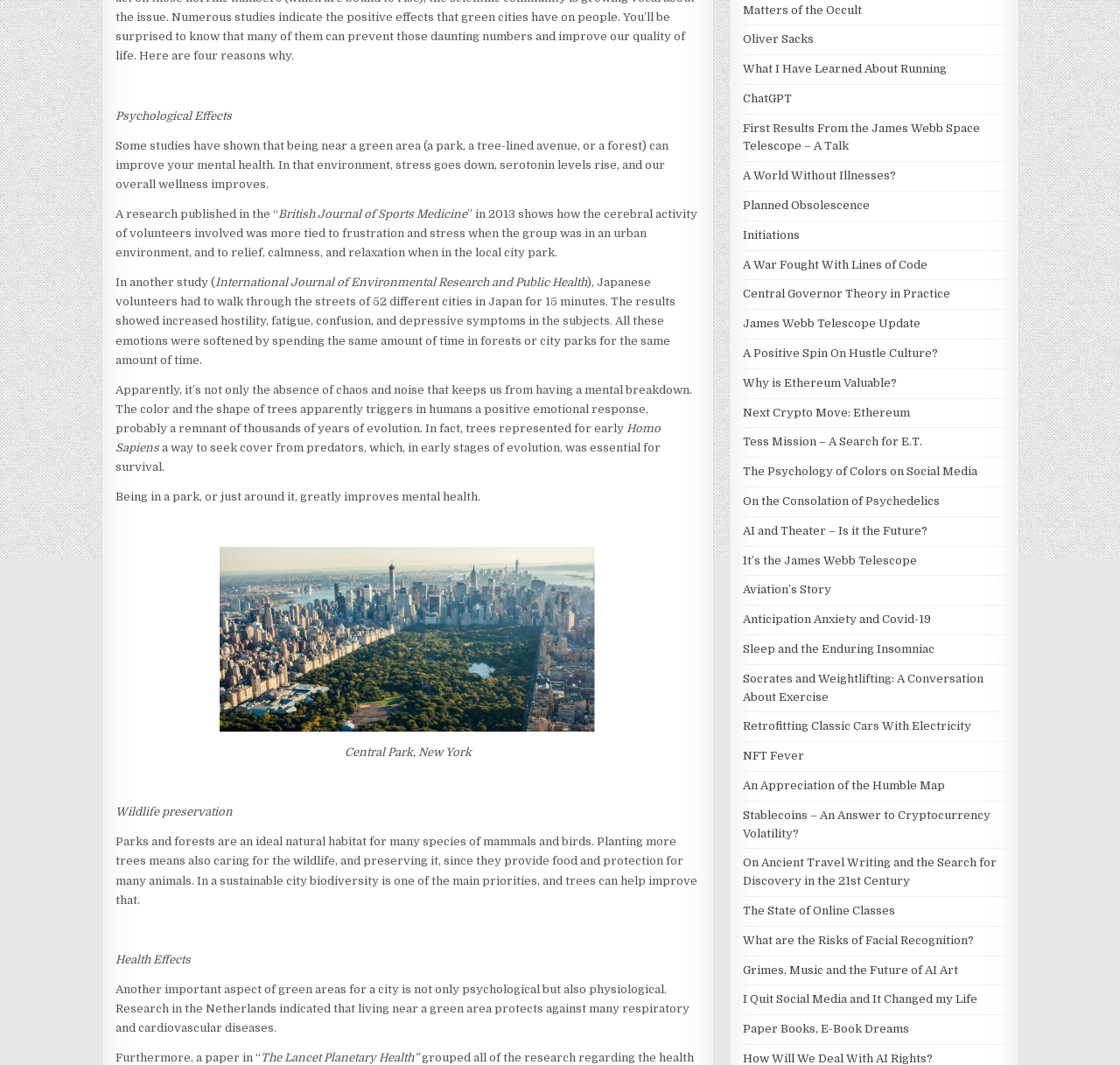Bounding box coordinates are given in the format (top-left x, top-left y, bottom-right x, bottom-right y). All values should be floating point numbers between 0 and 1. Provide the bounding box coordinate for the UI element described as: On the Consolation of Psychedelics

[0.664, 0.464, 0.839, 0.477]